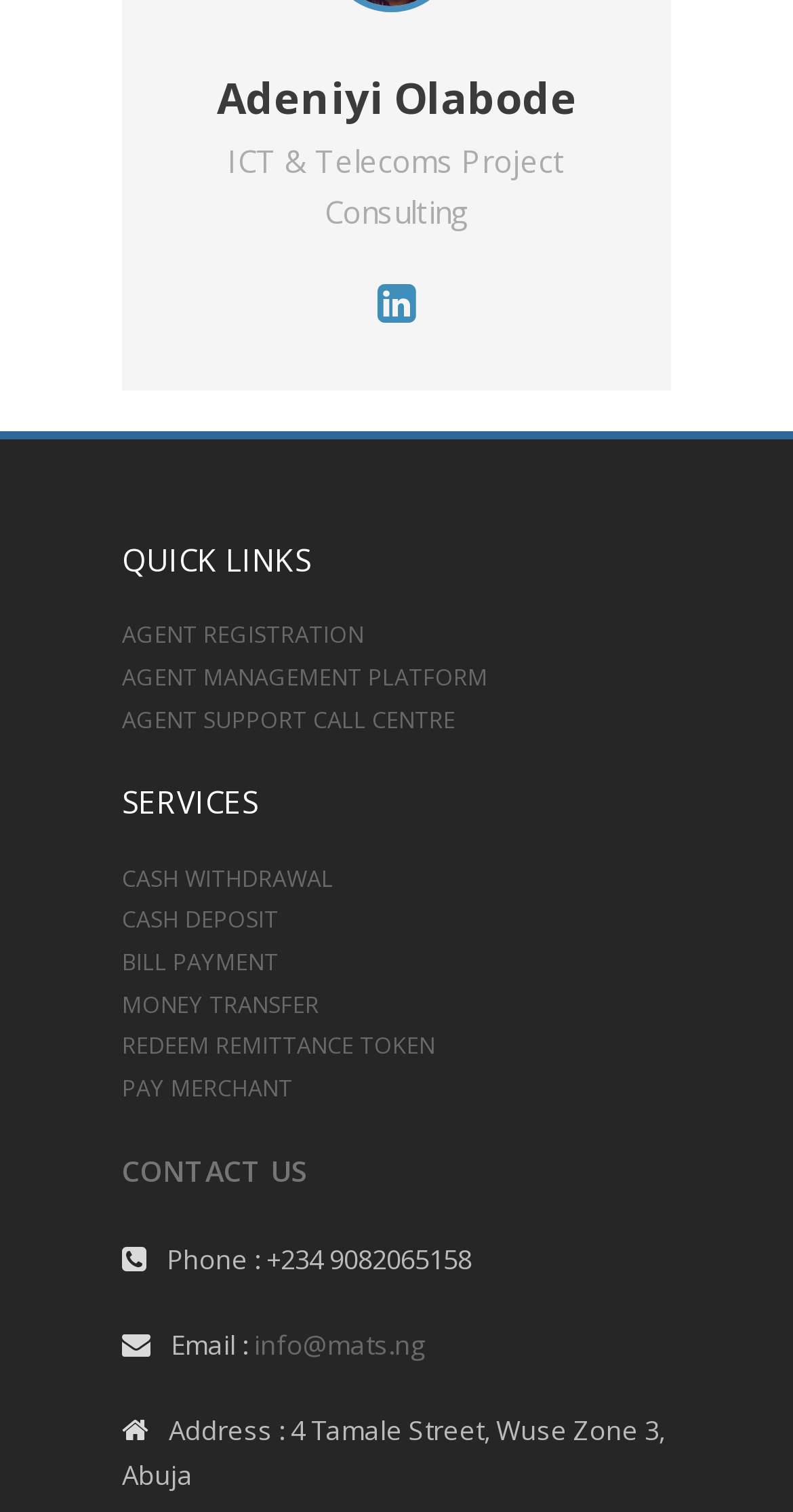Find the bounding box coordinates for the HTML element described as: "Agent Support Call Centre". The coordinates should consist of four float values between 0 and 1, i.e., [left, top, right, bottom].

[0.154, 0.465, 0.574, 0.485]